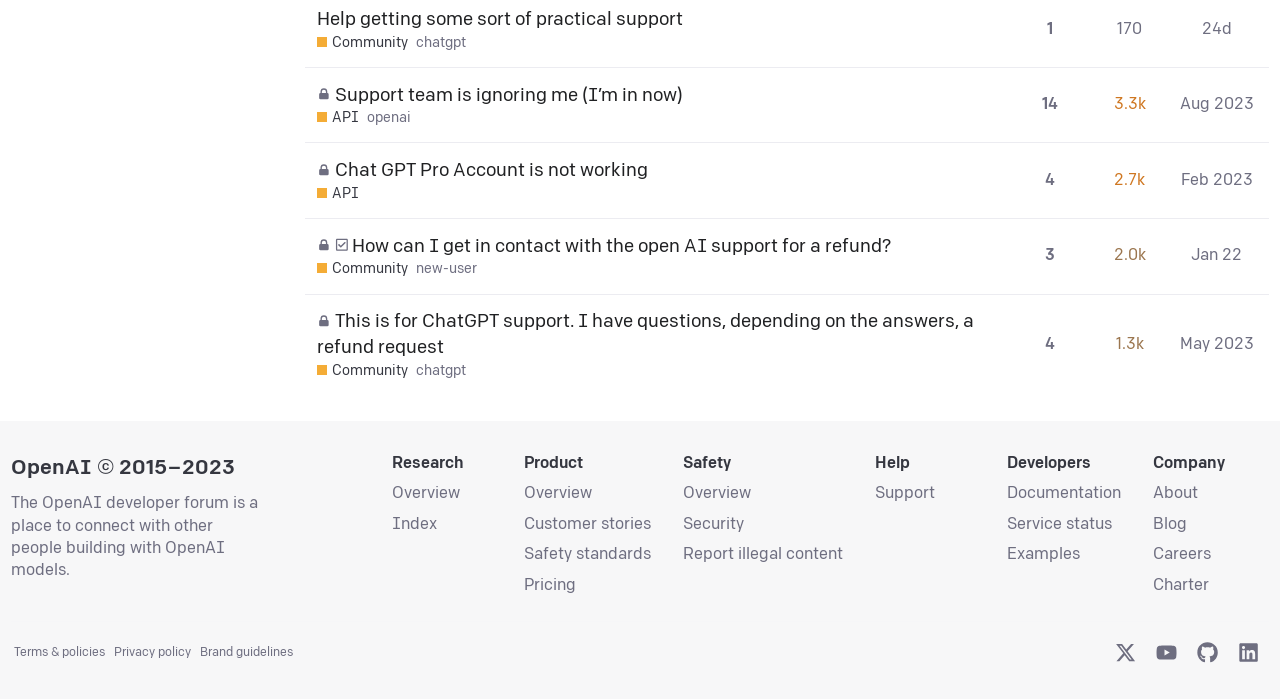Find the bounding box coordinates of the element I should click to carry out the following instruction: "Click on 'New Search'".

None